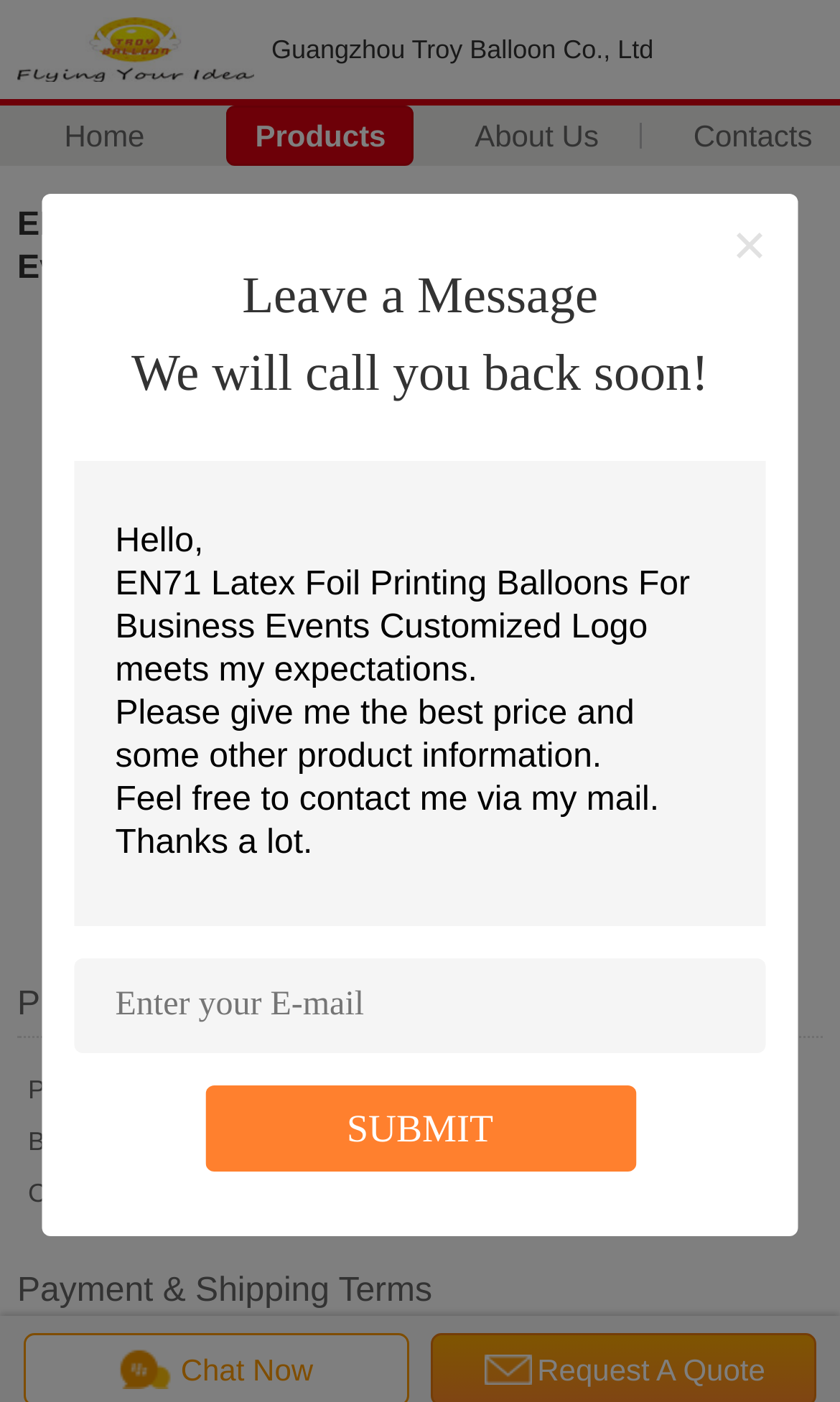What is the product name?
Look at the image and respond with a one-word or short phrase answer.

EN71 Latex Foil Printing Balloons